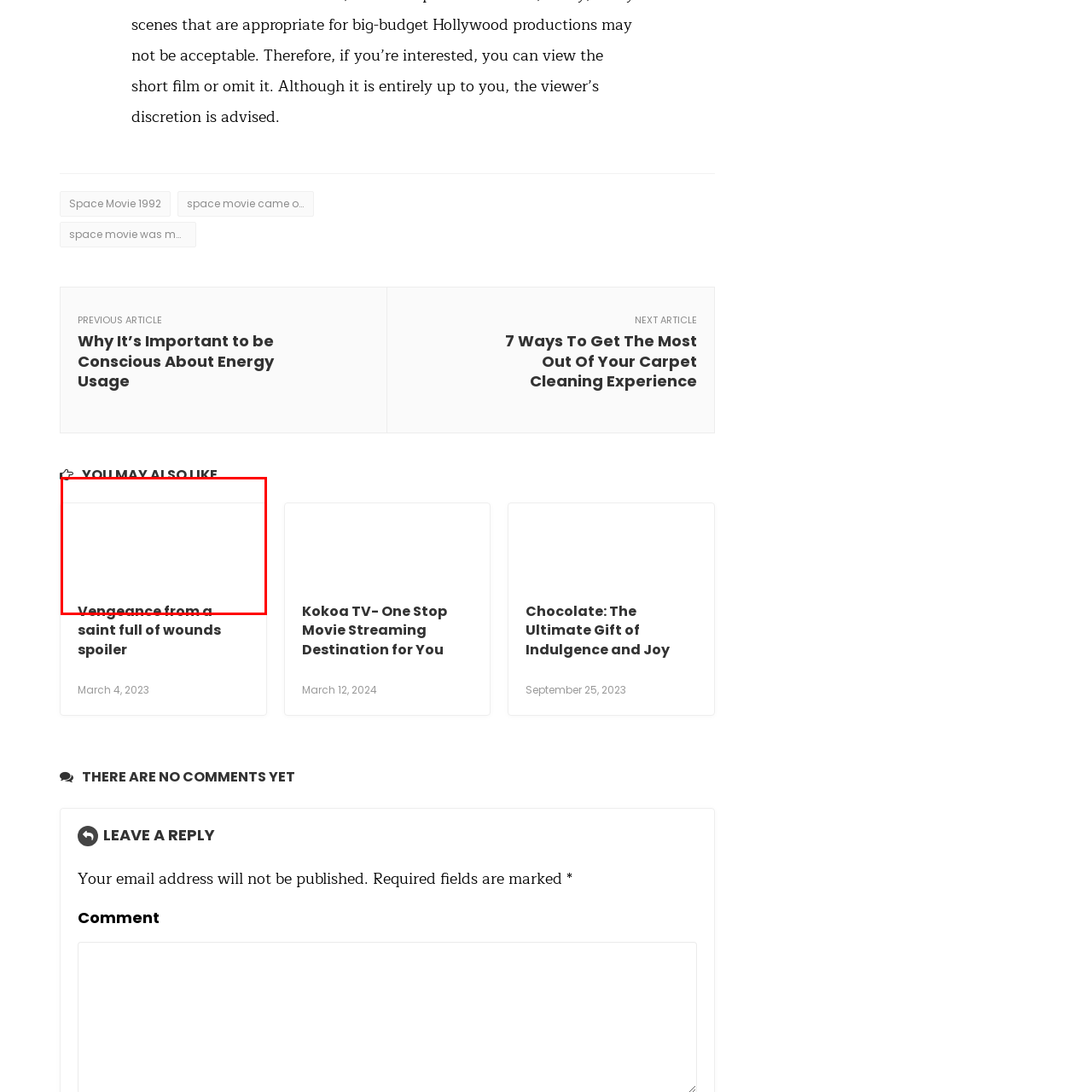What is the focus of the content?
Look at the area highlighted by the red bounding box and answer the question in detail, drawing from the specifics shown in the image.

The bold heading below the image emphasizes the title, indicating that the content's focus is on plot details or spoilers surrounding the mentioned narrative, 'Vengeance from a Saint Full of Wounds'.